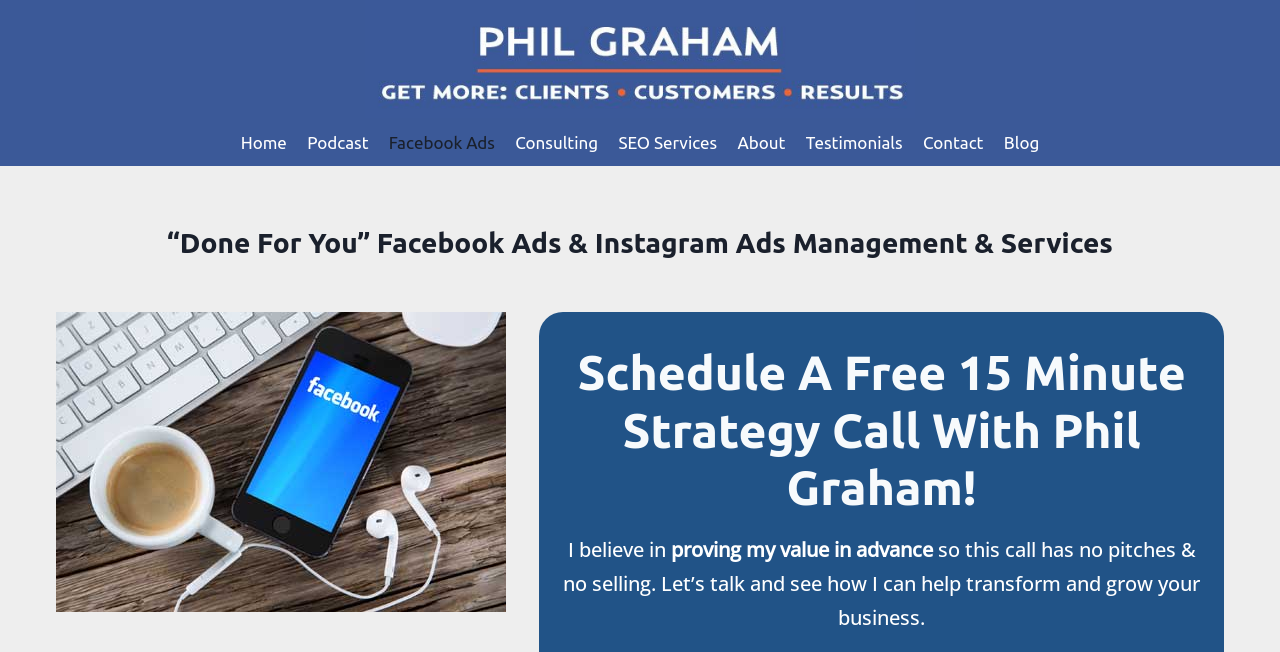Please provide the bounding box coordinates for the UI element as described: "Click Here". The coordinates must be four floats between 0 and 1, represented as [left, top, right, bottom].

None